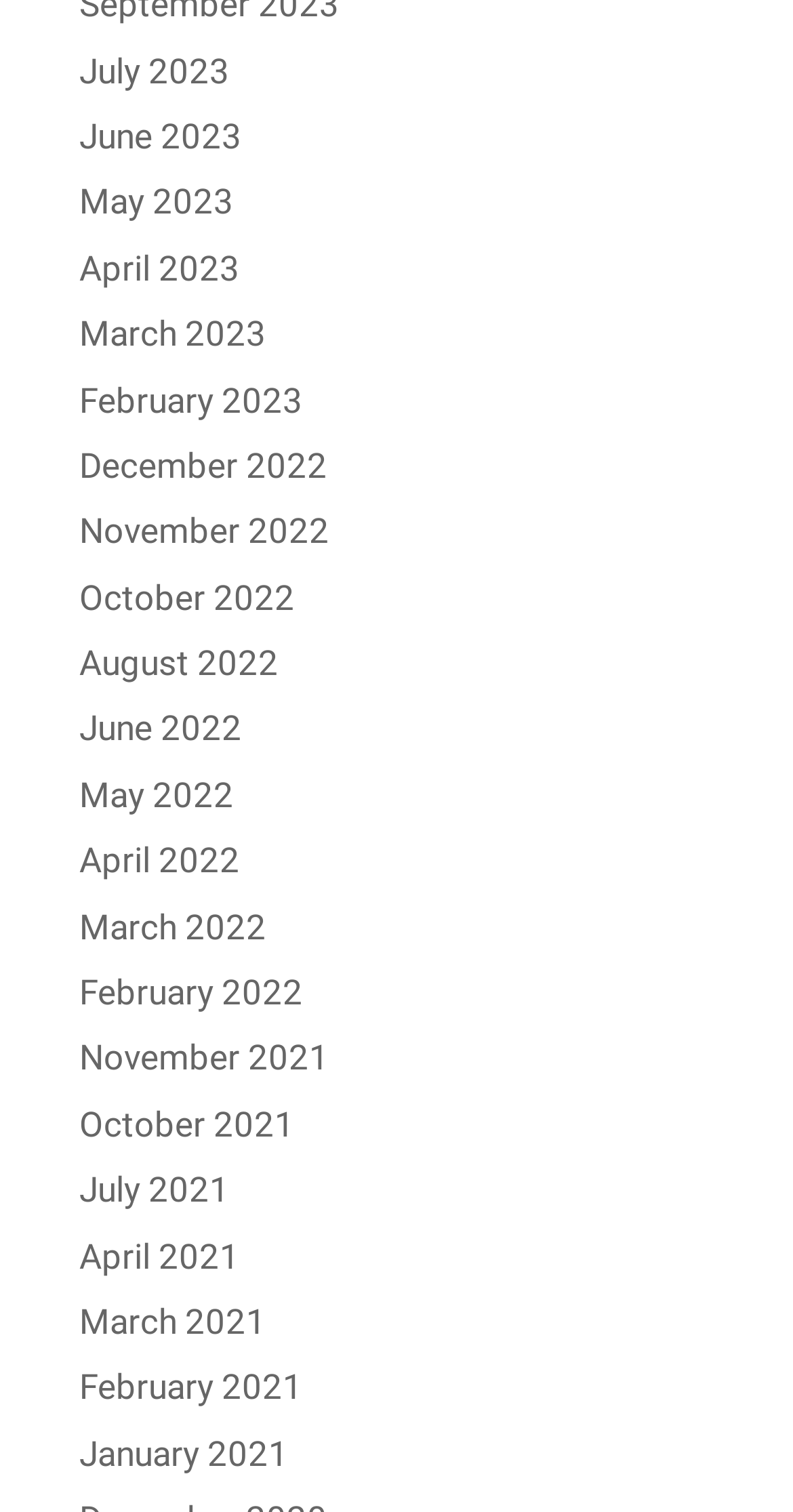Could you highlight the region that needs to be clicked to execute the instruction: "access November 2022"?

[0.1, 0.338, 0.415, 0.365]